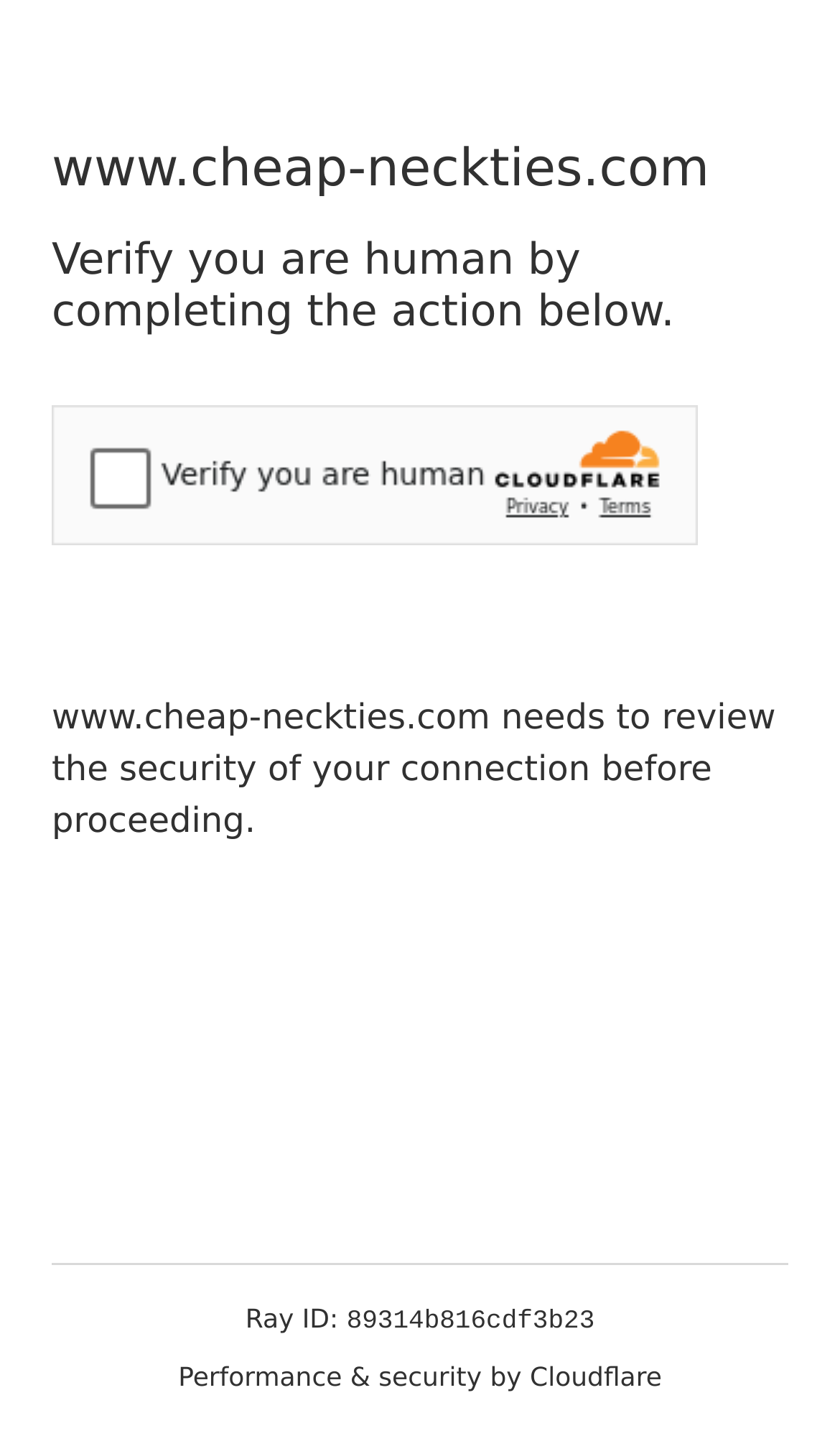What is the website's domain name?
Examine the image closely and answer the question with as much detail as possible.

The website's domain name can be found in the heading element at the top of the page, which reads 'www.cheap-neckties.com'.